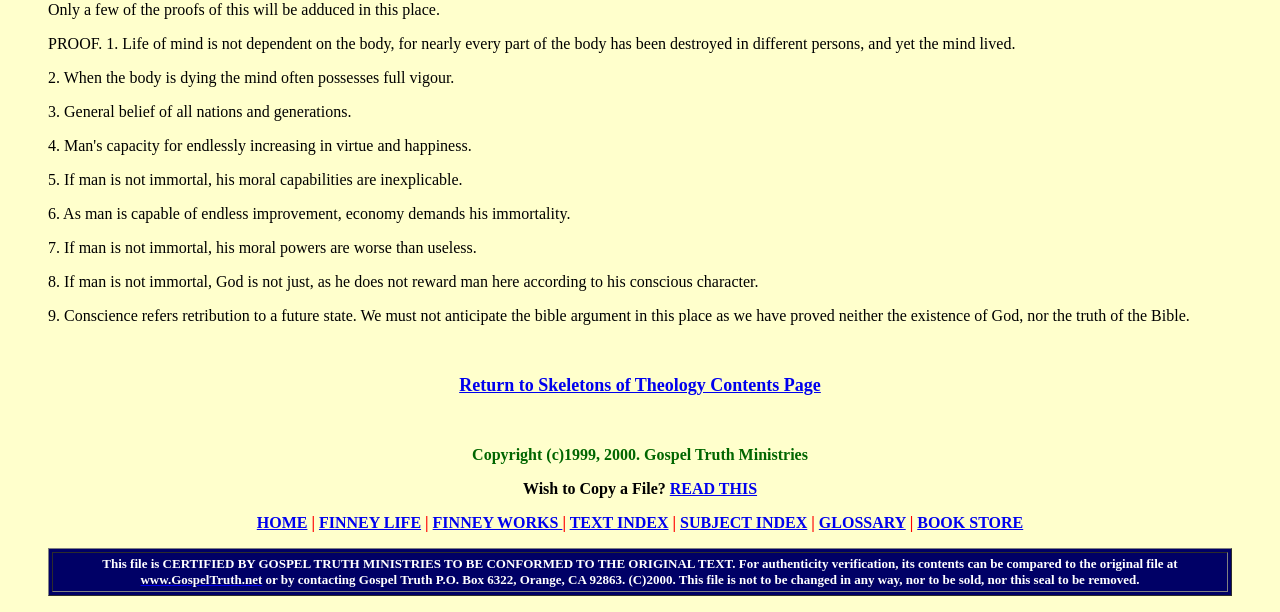Identify the bounding box coordinates for the element you need to click to achieve the following task: "Search by keyword or phrase". The coordinates must be four float values ranging from 0 to 1, formatted as [left, top, right, bottom].

None